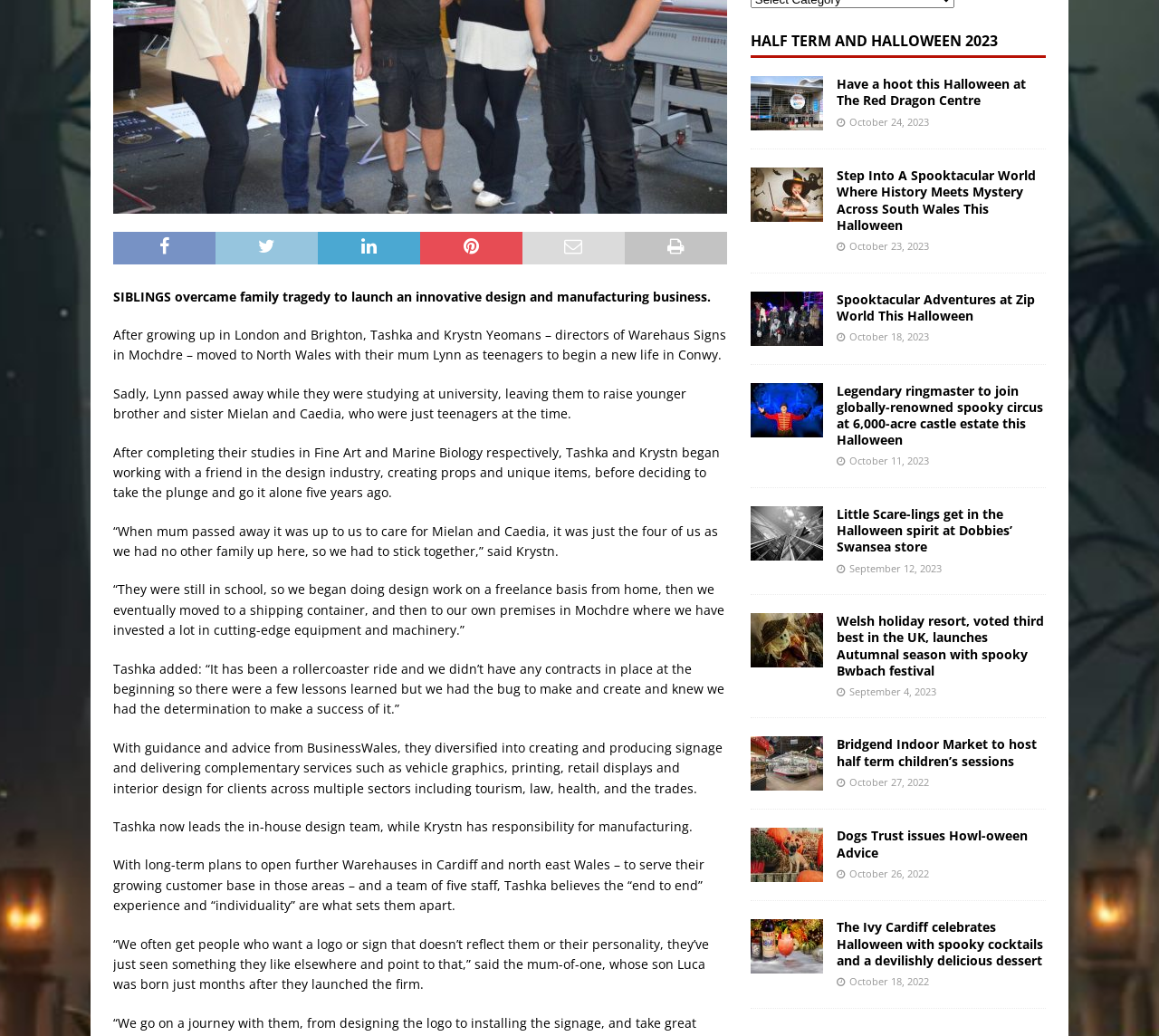Locate the bounding box of the UI element with the following description: "September 4, 2023".

[0.733, 0.661, 0.808, 0.674]